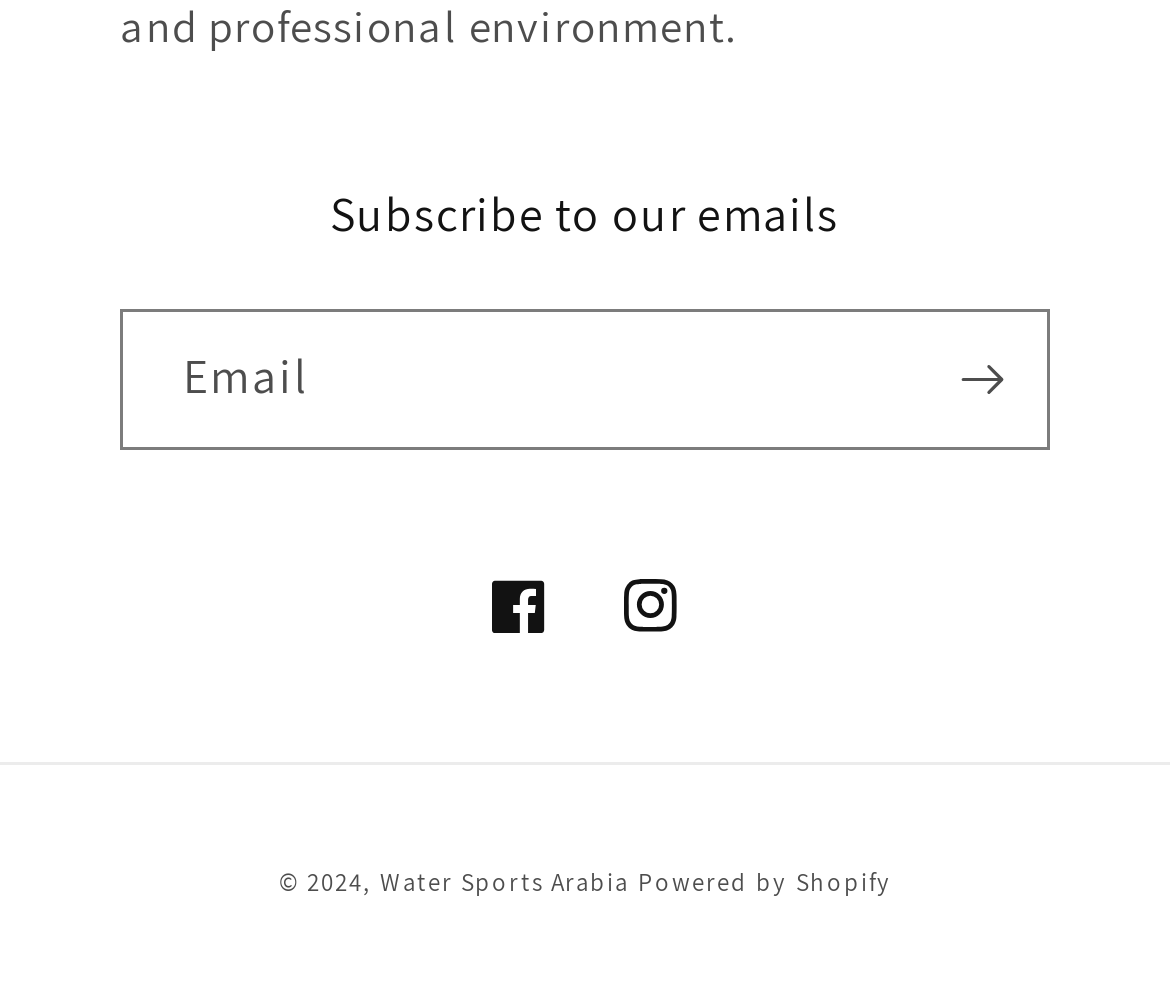Please analyze the image and give a detailed answer to the question:
What is the purpose of the textbox?

The textbox with the label 'Email' and the 'required' attribute suggests that it is used to input an email address, likely for subscription or newsletter purposes.